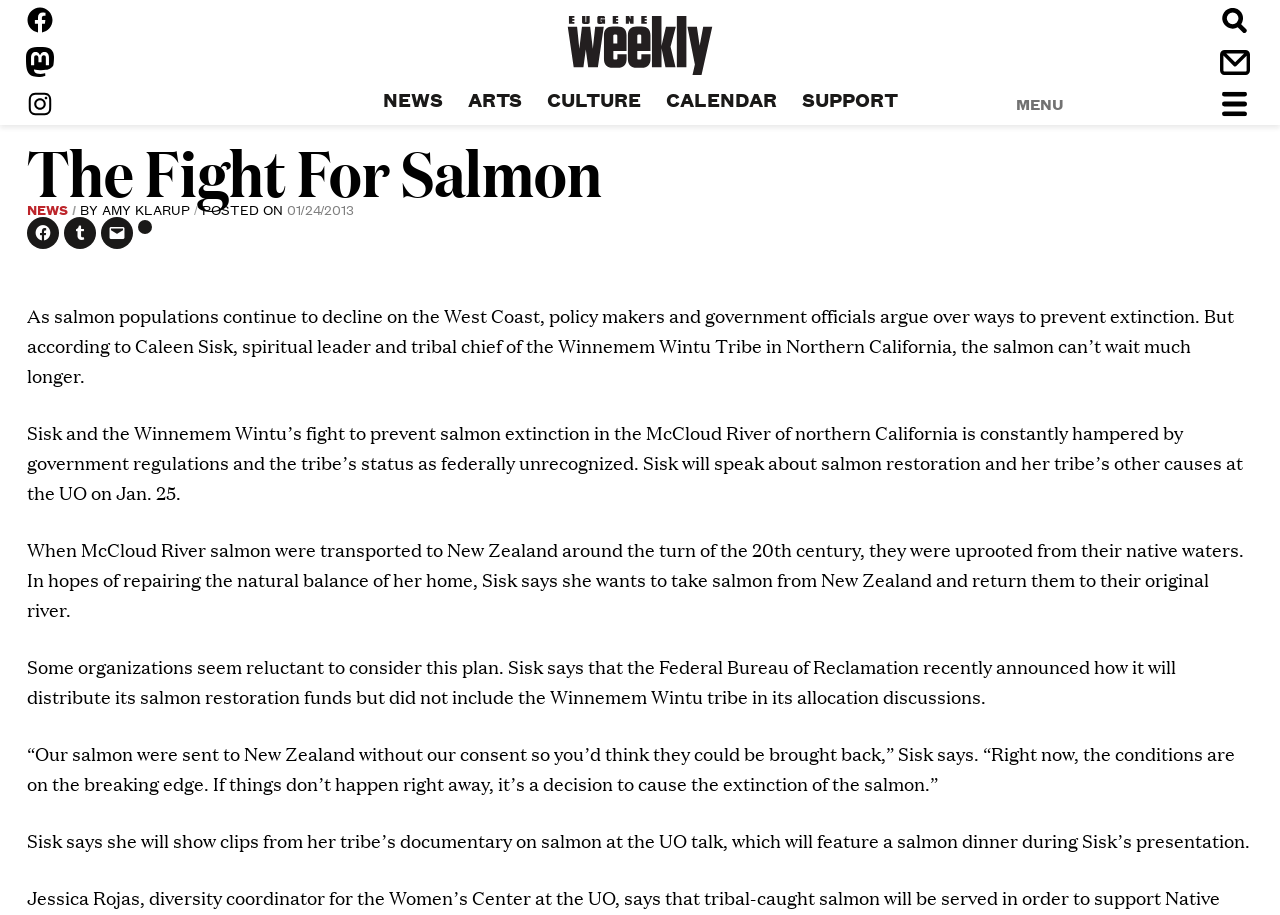Provide a thorough description of the webpage you see.

The webpage is an article from Eugene Weekly, a news publication. At the top, there is a heading "Eugene Weekly" with an image beside it. Below this, there are several links to different sections of the website, including "NEWS", "ARTS", "CULTURE", "CALENDAR", and "SUPPORT". To the right of these links, there is a button labeled "MENU" with an image of a menu icon.

On the left side of the page, there are social media links to Facebook, Mastodon, and Instagram. Above these links, there is a search bar with a magnifying glass icon and the text "SEARCH". 

The main content of the article is below these elements. The title "The Fight For Salmon" is displayed prominently, followed by a subheading "NEWS" and the author's name "AMY KLARUP". The article's publication date "01/24/2013" is also displayed.

The article's content is divided into several paragraphs, which discuss the decline of salmon populations on the West Coast and the efforts of Caleen Sisk, spiritual leader and tribal chief of the Winnemem Wintu Tribe, to prevent their extinction. The paragraphs describe the challenges faced by the tribe, including government regulations and their status as federally unrecognized, as well as Sisk's plan to restore salmon to their native waters.

At the bottom of the article, there are links to share the article on Facebook, Tumblr, and email, as well as a link to print the article.